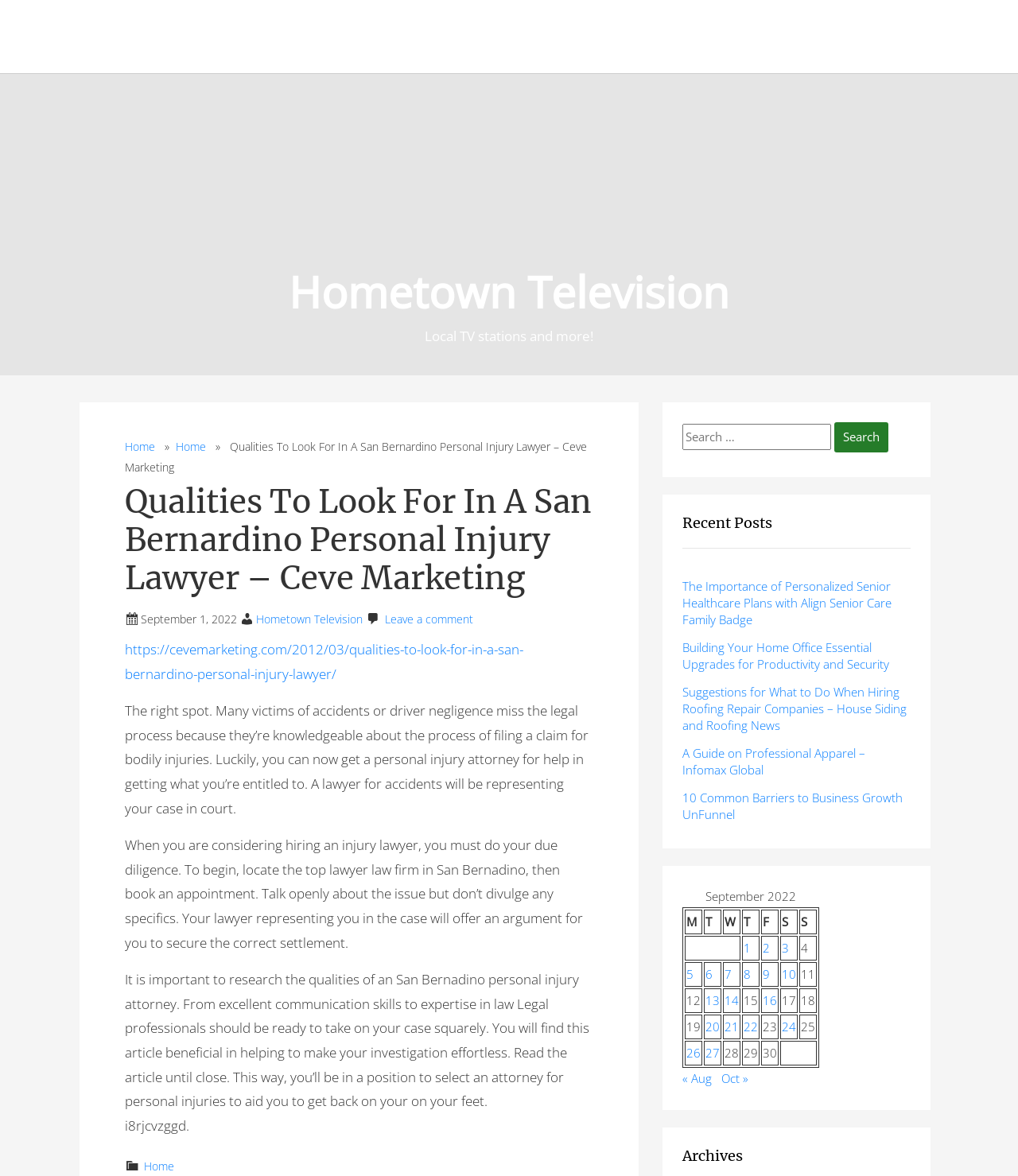Identify the bounding box coordinates for the UI element described by the following text: "Leave a comment". Provide the coordinates as four float numbers between 0 and 1, in the format [left, top, right, bottom].

[0.378, 0.52, 0.465, 0.533]